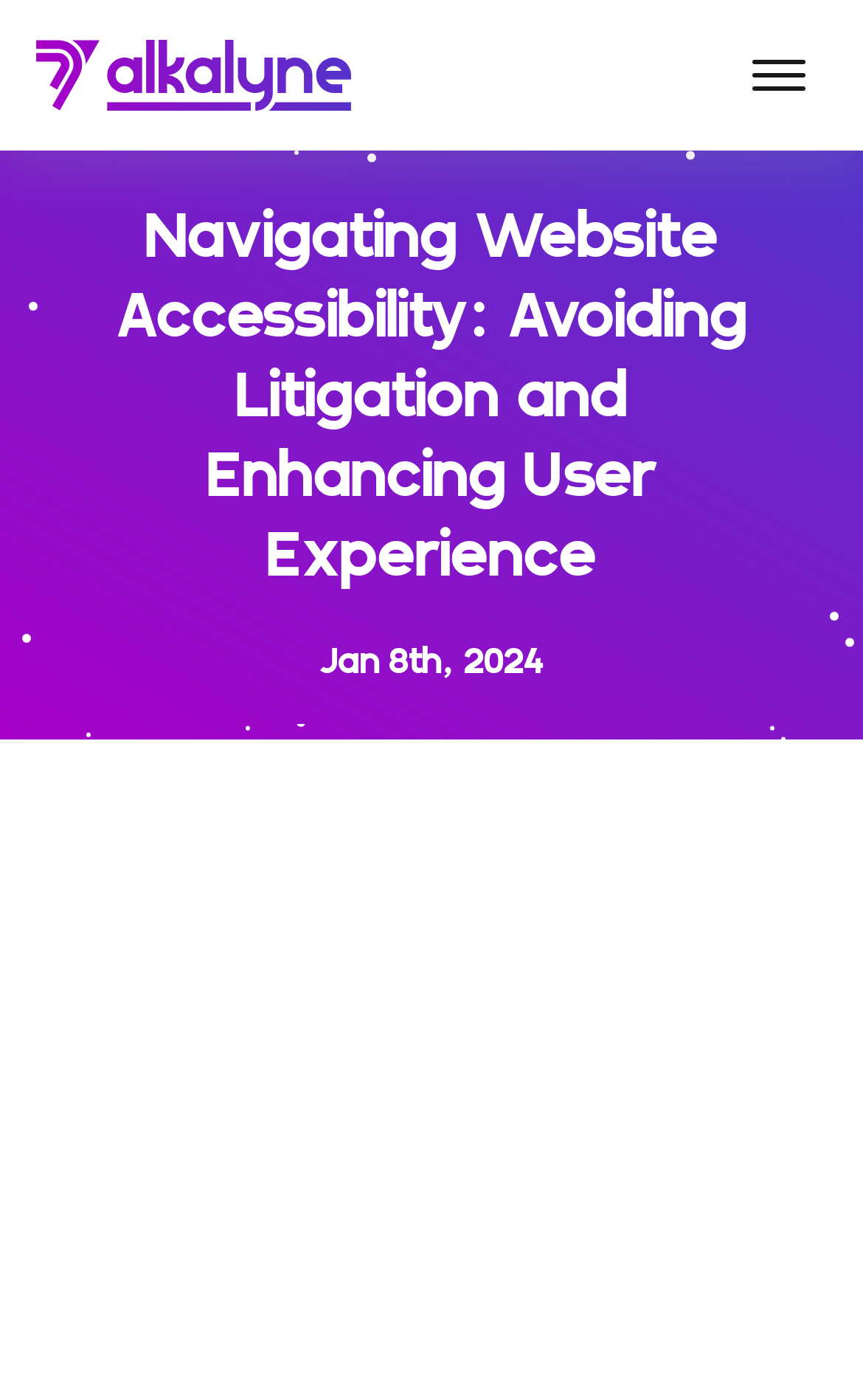What is the purpose of the 'back to home' link?
Give a detailed response to the question by analyzing the screenshot.

The 'back to home' link is located at the top of the webpage, and its purpose is to allow users to go back to the homepage of the website, providing a way to navigate back to the main page.